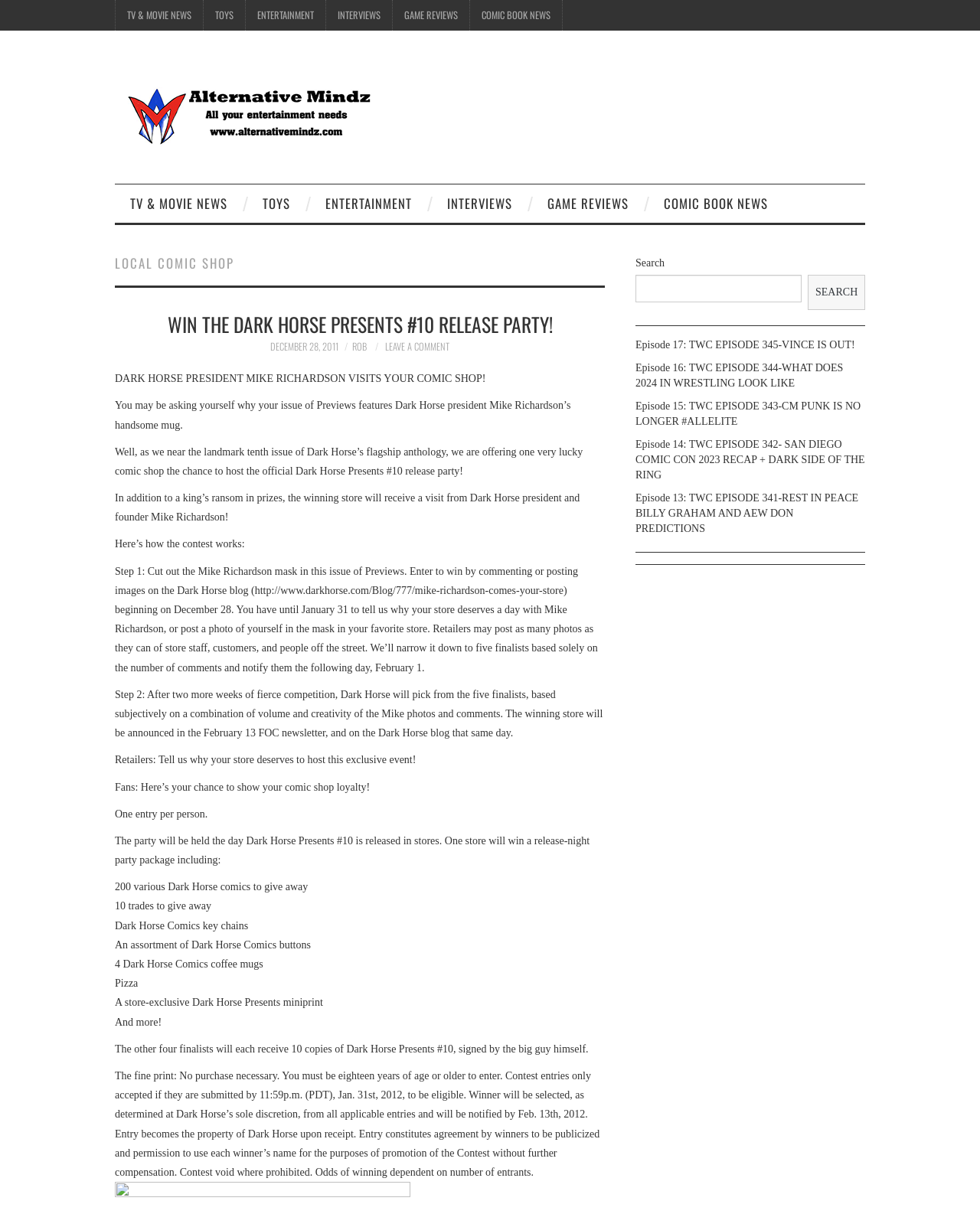What is the deadline to enter the contest?
Give a thorough and detailed response to the question.

The deadline to enter the contest is January 31, 2012, as stated in the StaticText element with bounding box coordinates [0.117, 0.872, 0.612, 0.96].